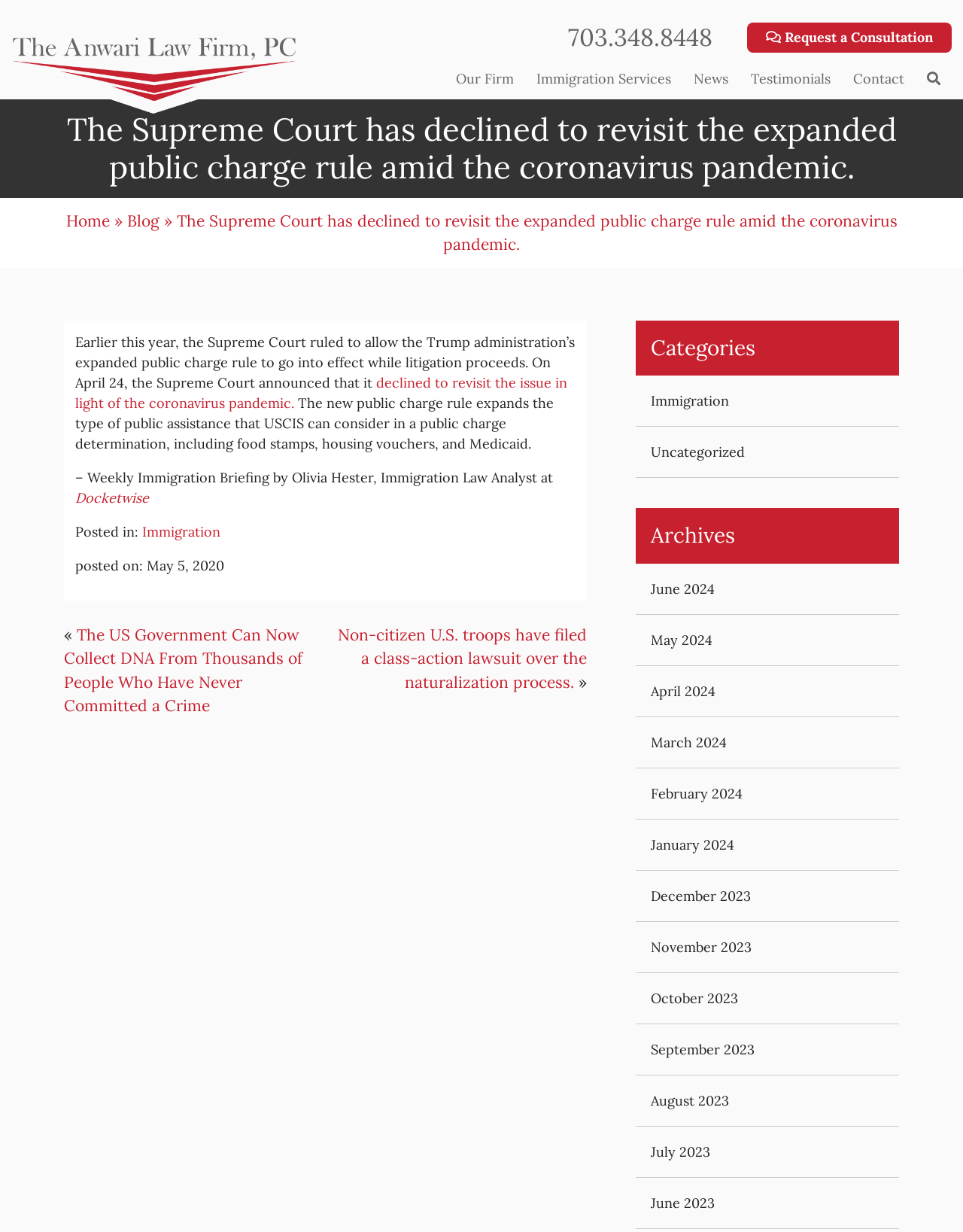Using the provided element description: "+43 1 589 00 583", identify the bounding box coordinates. The coordinates should be four floats between 0 and 1 in the order [left, top, right, bottom].

None